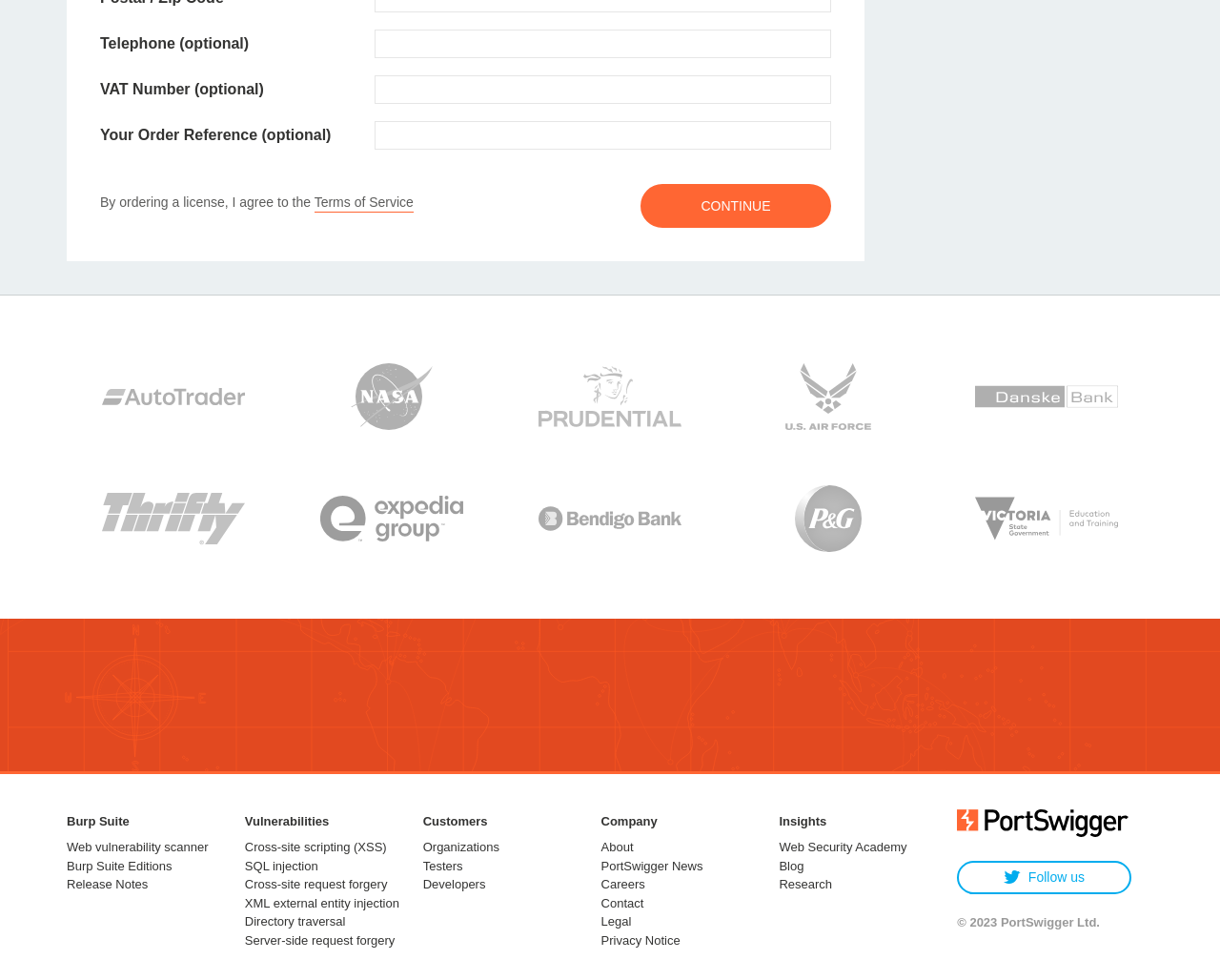What is the name of the company that developed Burp Suite?
Provide a fully detailed and comprehensive answer to the question.

The company name 'PortSwigger Ltd.' is mentioned in the footer of the webpage, along with the copyright information. This suggests that PortSwigger Ltd. is the company that developed Burp Suite.